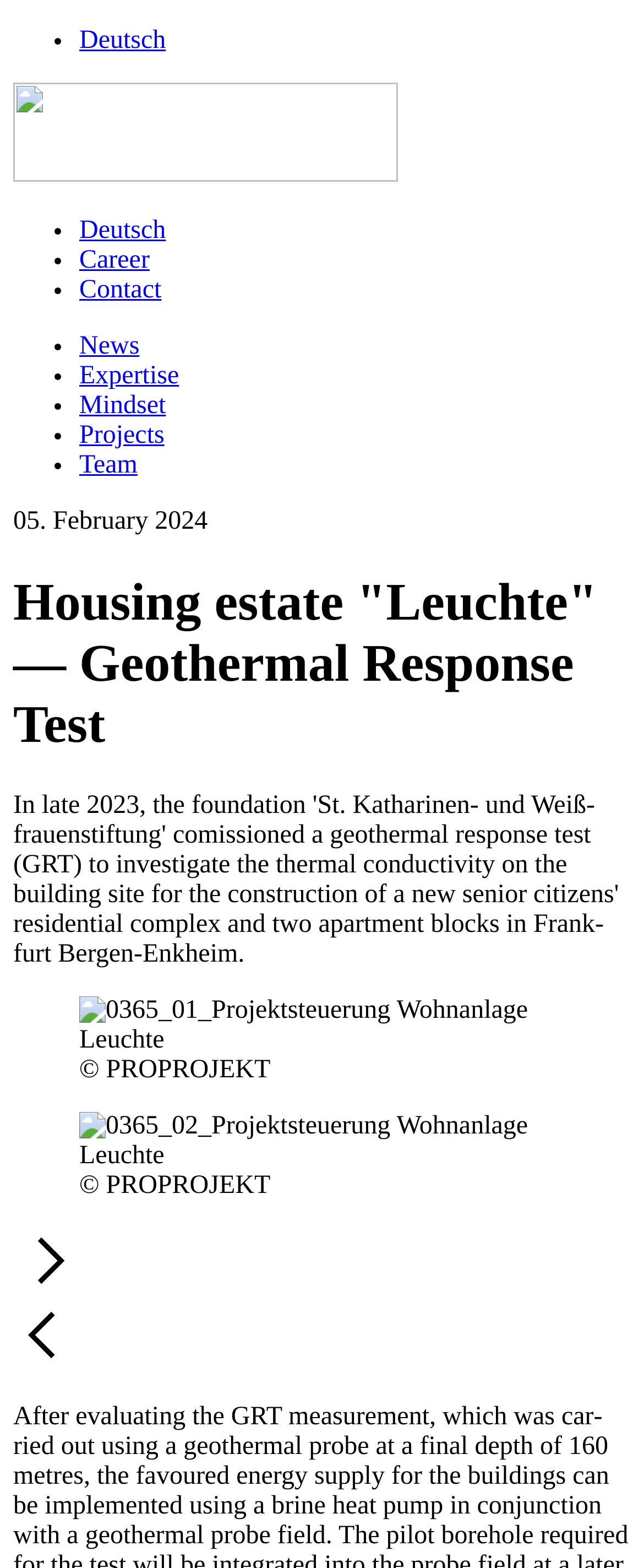Please give a one-word or short phrase response to the following question: 
What is the copyright information mentioned on the webpage?

PROPROJEKT